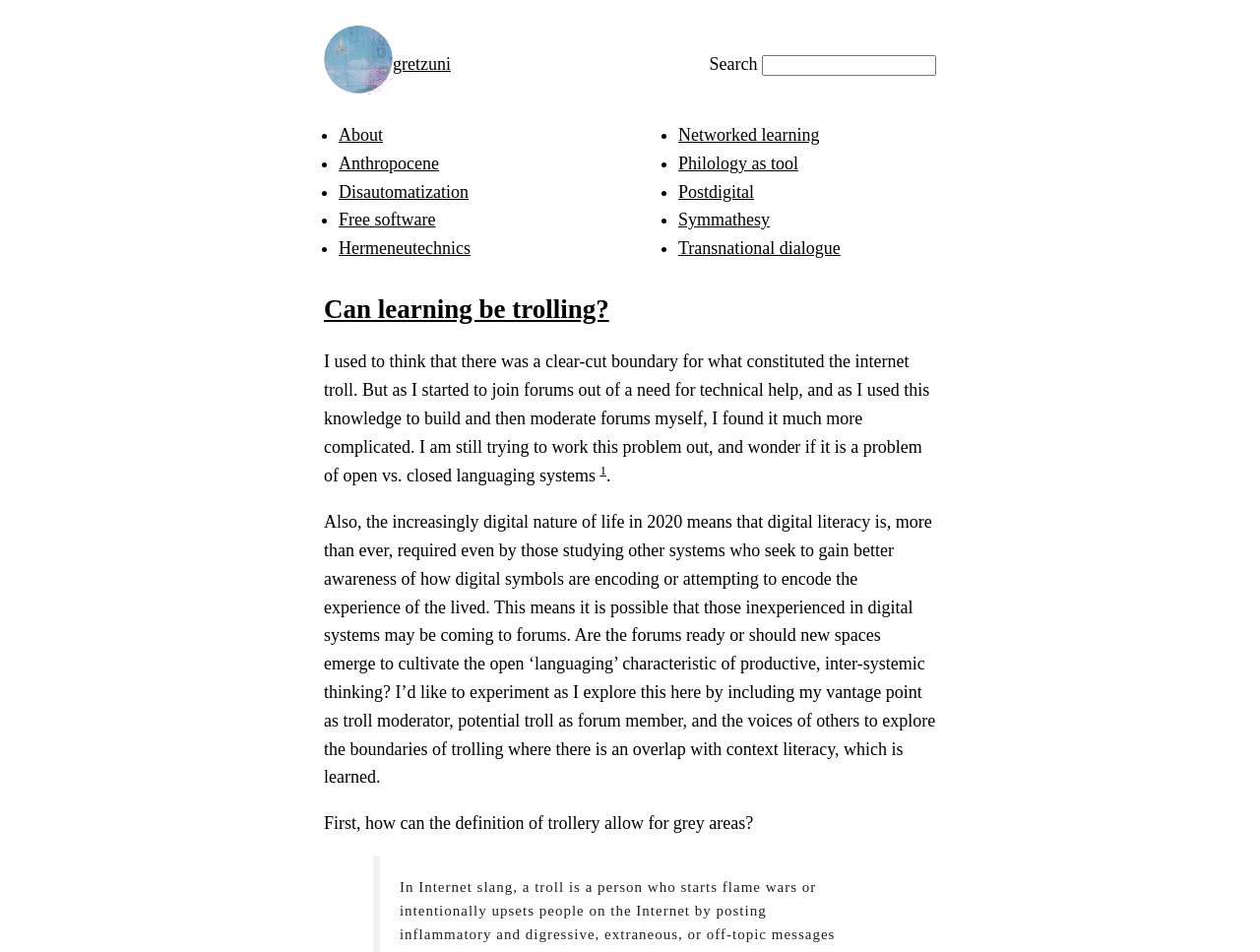Answer the question using only one word or a concise phrase: What is the author's question about the definition of trollery?

Allowing for grey areas